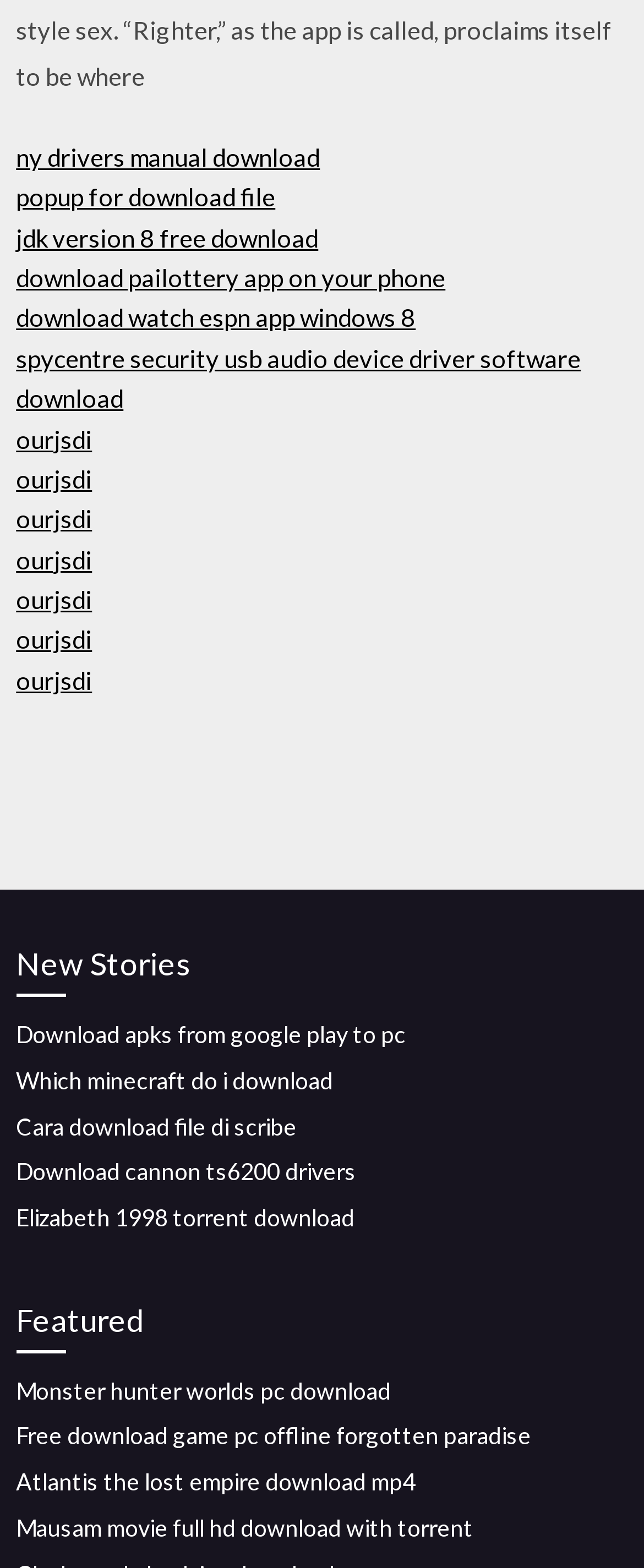Reply to the question below using a single word or brief phrase:
How many sections are there on the webpage?

2